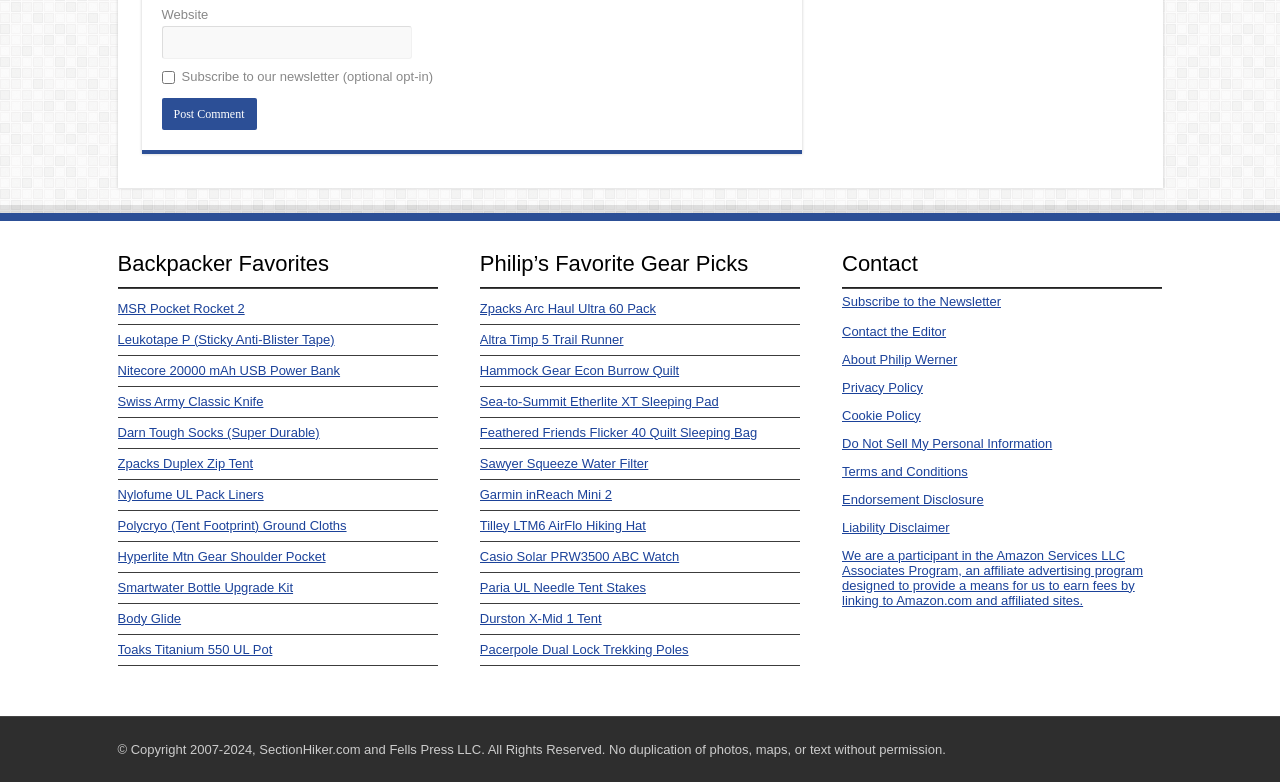Show the bounding box coordinates for the HTML element as described: "Cookie Policy".

[0.658, 0.521, 0.719, 0.54]